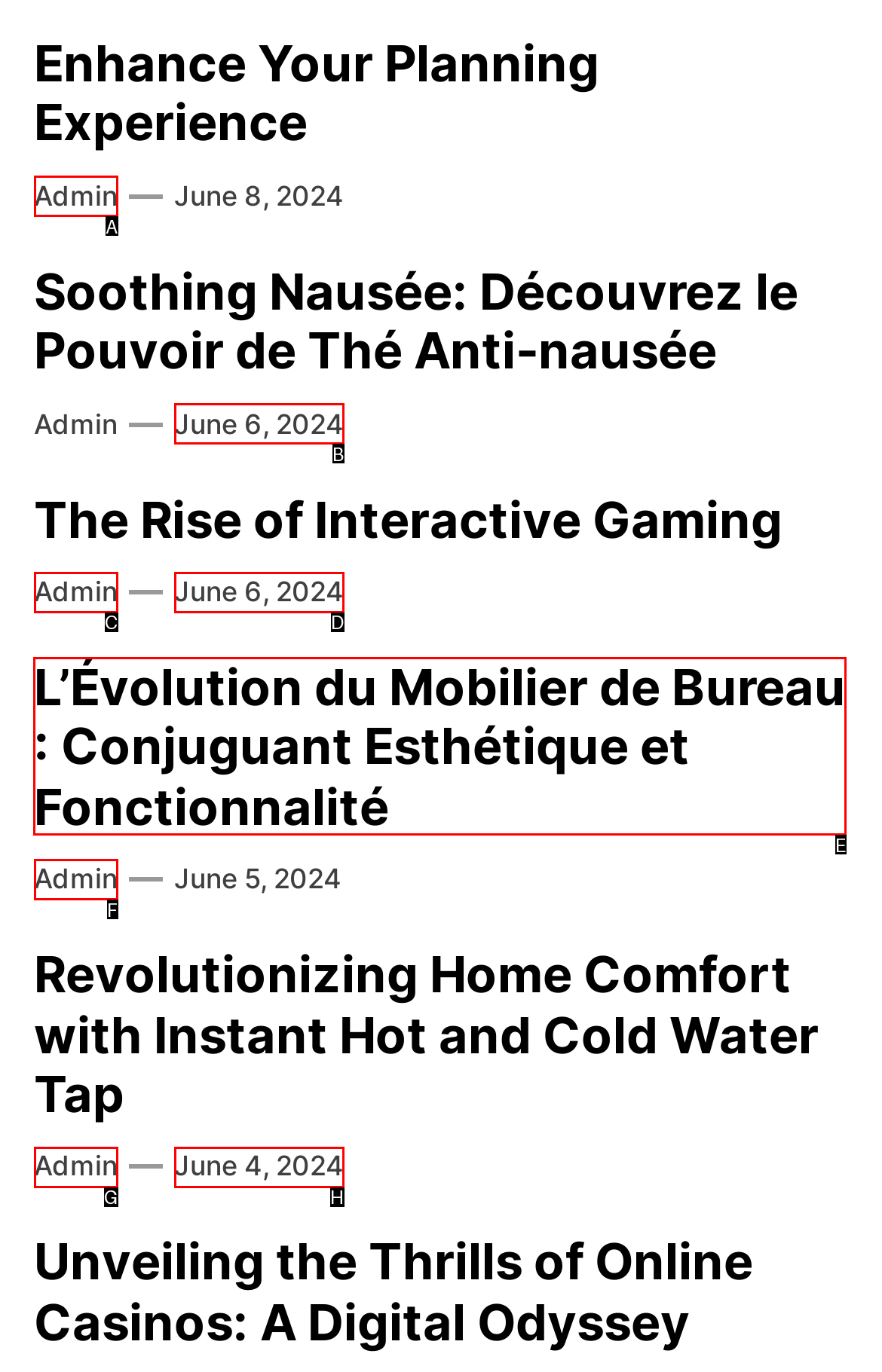Point out which HTML element you should click to fulfill the task: Read about Waterfall Development Methodology.
Provide the option's letter from the given choices.

None